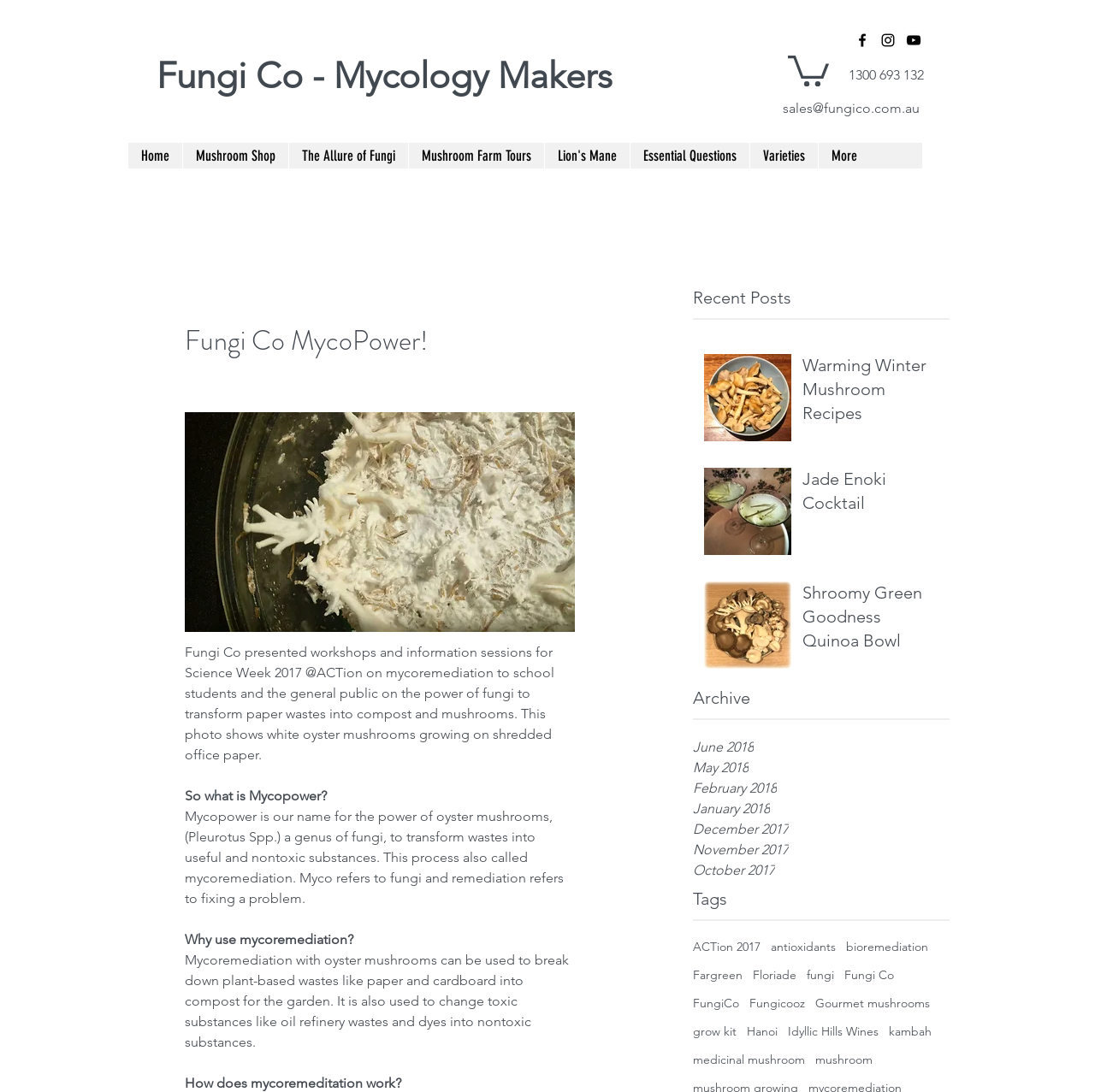Explain the features and main sections of the webpage comprehensively.

This webpage is about Fungi Co, a company that specializes in mycology and mycoremediation. At the top of the page, there is a social bar with links to Facebook, Instagram, and YouTube, accompanied by their respective icons. Below the social bar, the company's name "Fungi Co - Mycology Makers" is displayed prominently.

To the right of the company name, there is a button with an image, and a phone number "1300 693 132" is displayed. Below the phone number, there is a link to the company's email address "sales@fungico.com.au".

The main navigation menu is located on the left side of the page, with links to "Home", "Mushroom Shop", "The Allure of Fungi", "Mushroom Farm Tours", and more. There is also a "More" dropdown menu that contains additional links.

The main content of the page is divided into three sections. The first section is titled "Recent Posts" and features a list of three blog posts with images and summaries. The posts are titled "Warming Winter Mushroom Recipes", "Jade Enoki Cocktail", and "Shroomy Green Goodness Quinoa Bowl".

The second section is titled "Archive" and contains a list of links to archived blog posts, organized by month and year. The third section is titled "Tags" and contains a list of links to tagged topics, such as "ACTion 2017", "antioxidants", "bioremediation", and more.

Below the main content, there is a heading "Fungi Co MycoPower!" with a button and an image of Pleurotus ostreatus growing on paper waste. The text below explains that Fungi Co presented workshops on mycoremediation during Science Week 2017 and describes the process of mycoremediation, including its benefits and how it works.